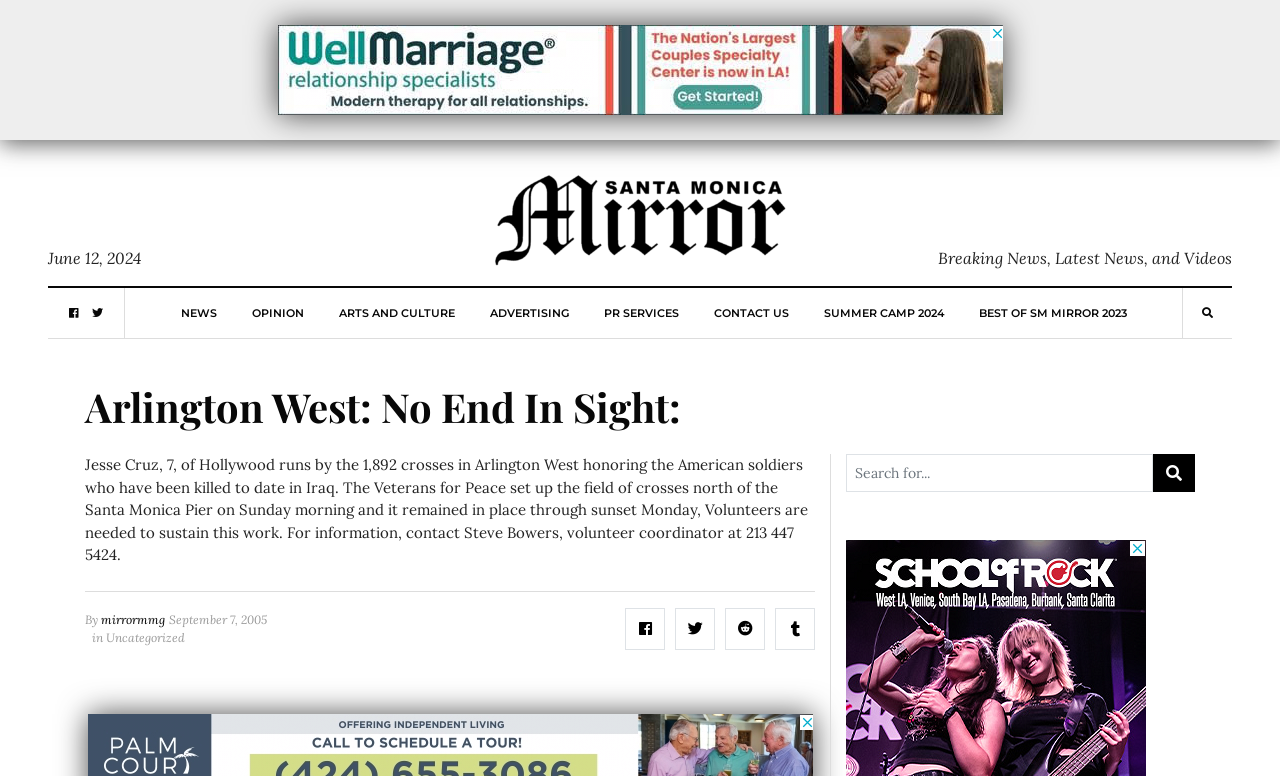Please reply to the following question with a single word or a short phrase:
What is the date of the article?

September 7, 2005